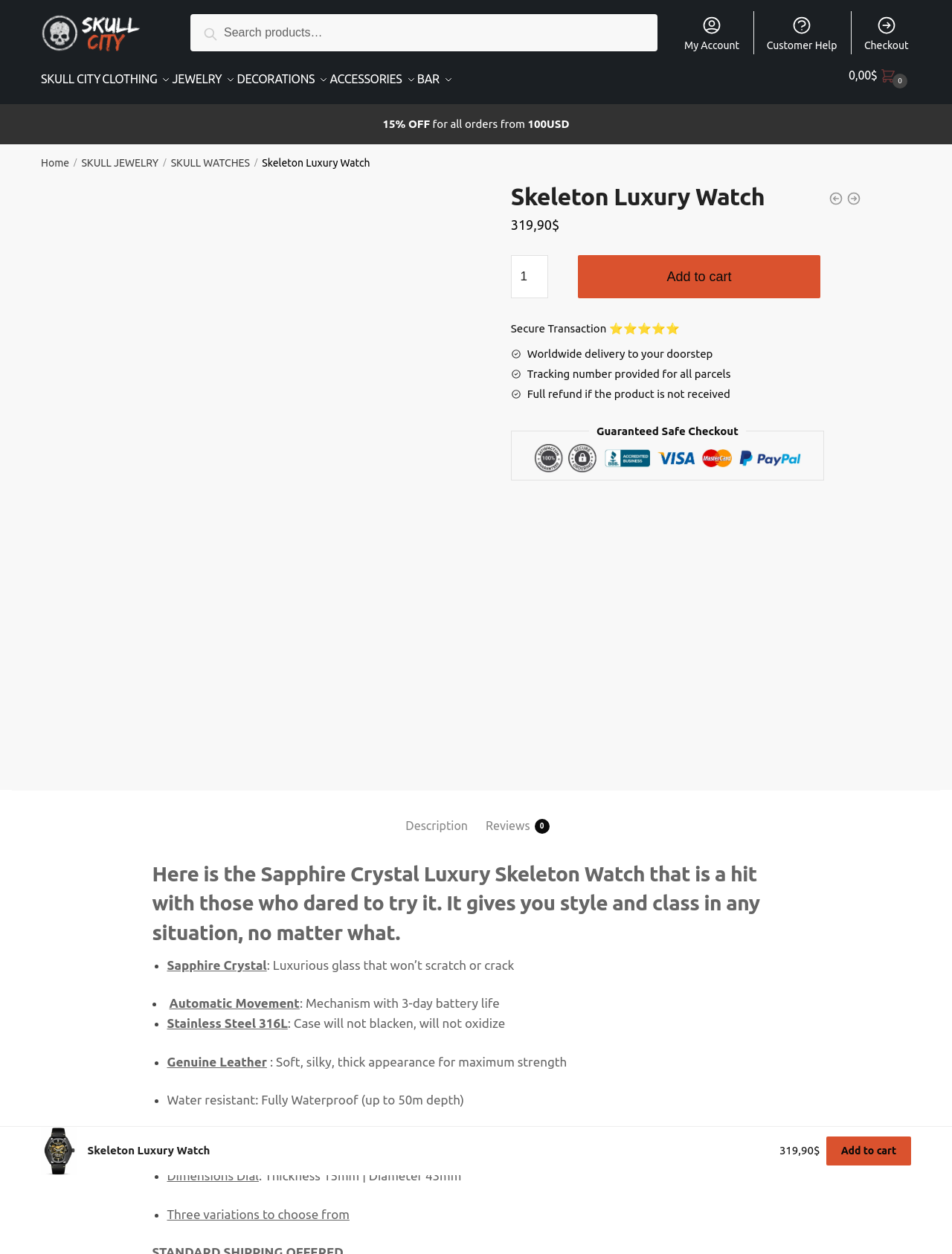Please mark the clickable region by giving the bounding box coordinates needed to complete this instruction: "Add to cart".

[0.607, 0.197, 0.862, 0.231]